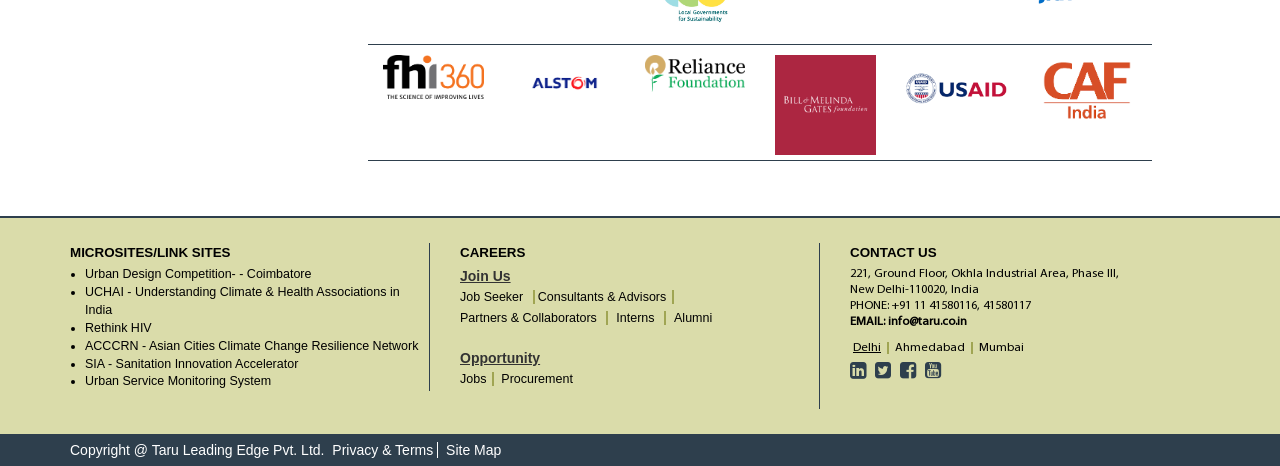Find the bounding box coordinates for the area you need to click to carry out the instruction: "Click the Urban Design Competition link". The coordinates should be four float numbers between 0 and 1, indicated as [left, top, right, bottom].

[0.066, 0.574, 0.243, 0.604]